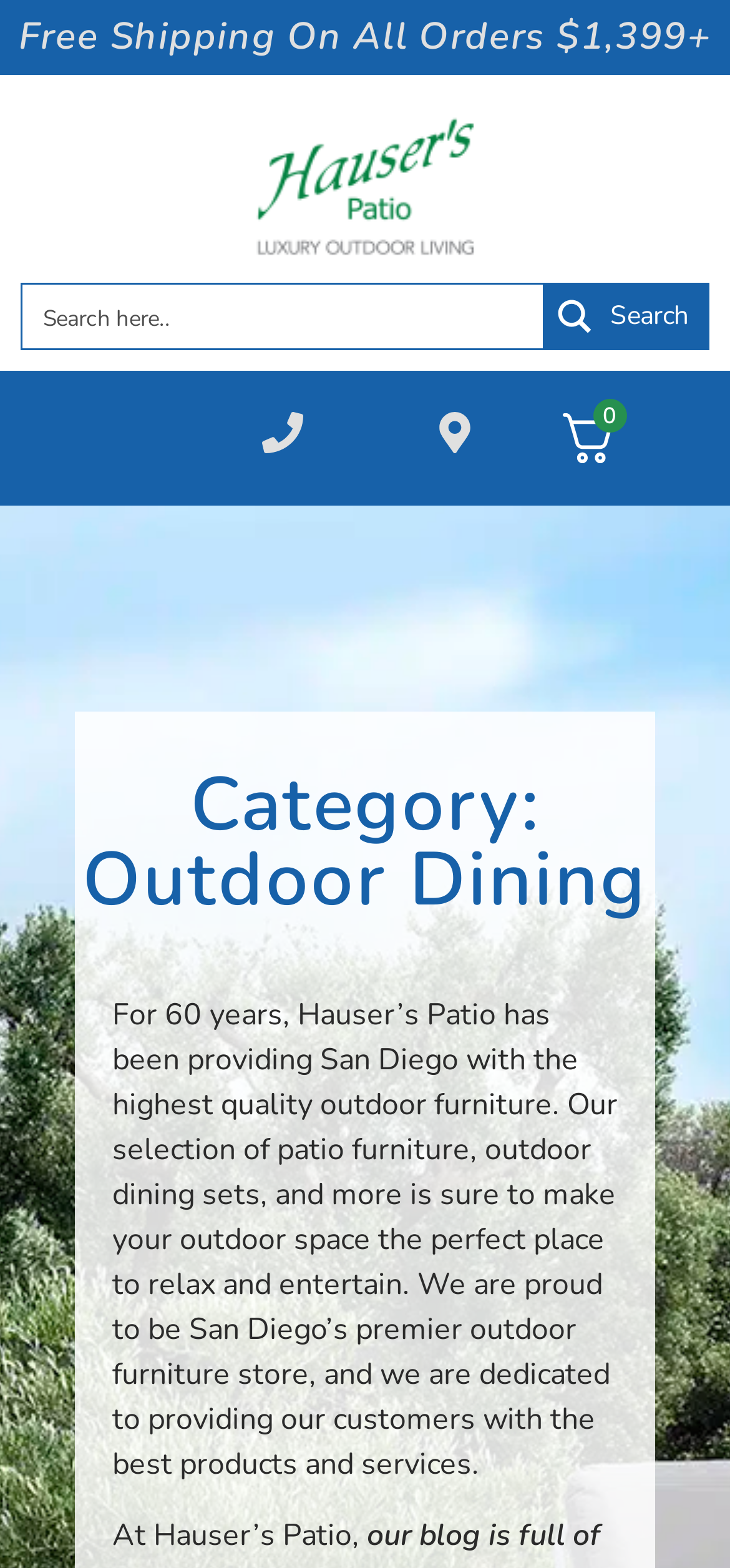Answer the question in a single word or phrase:
What is the minimum order value for free shipping?

$1,399+